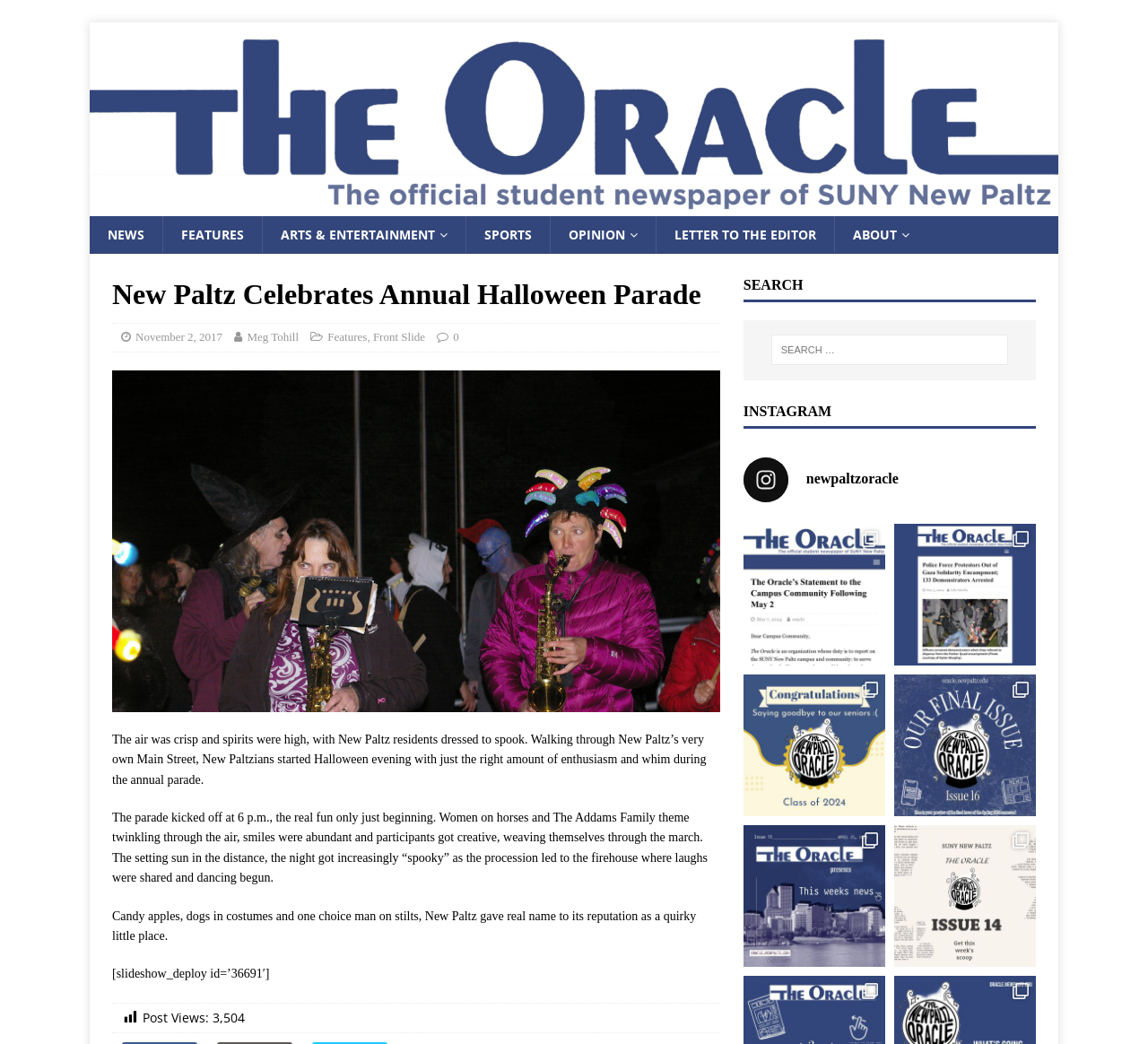Answer the following in one word or a short phrase: 
What is the position of the search bar on the webpage?

Top-right